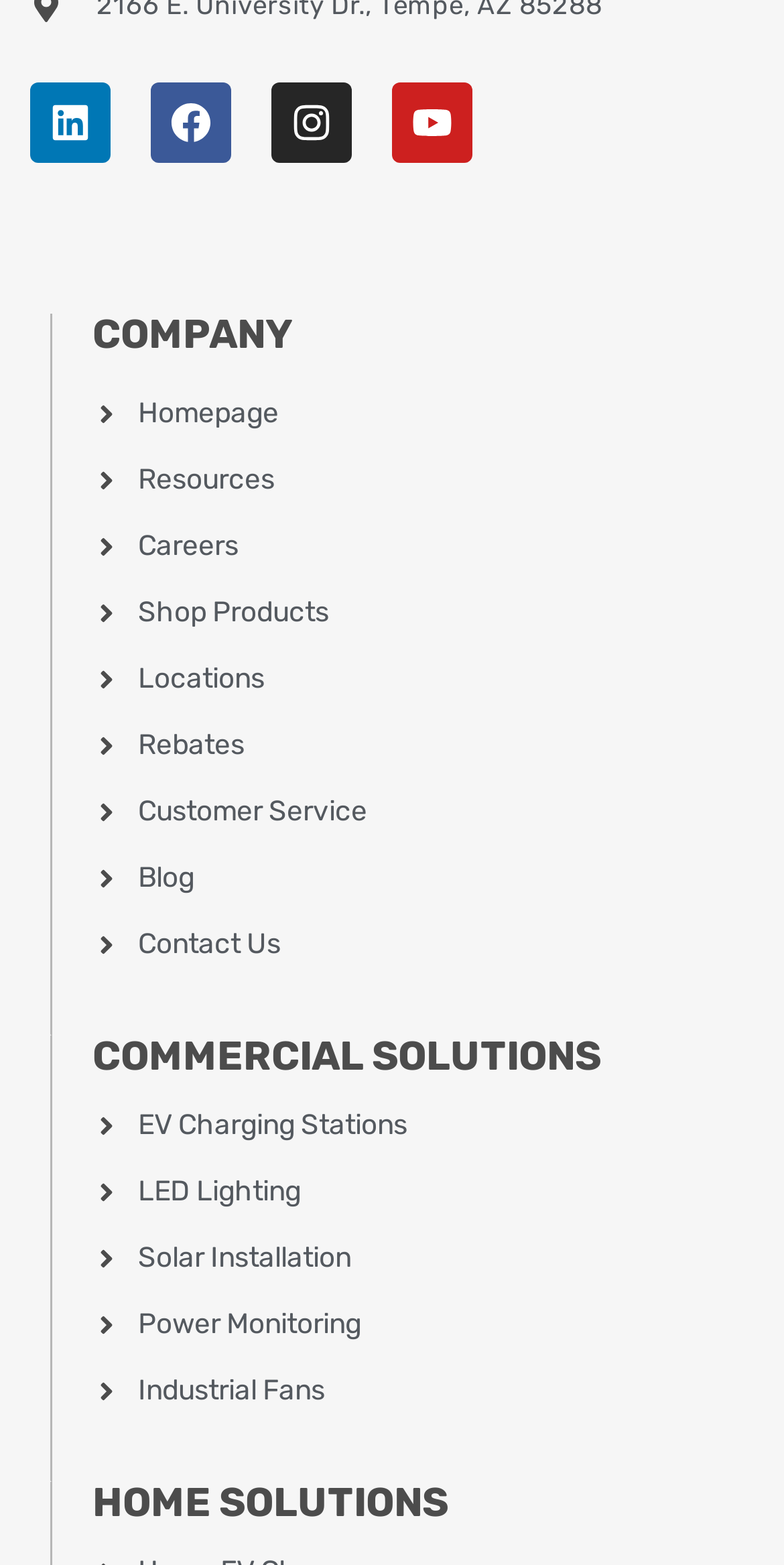Provide the bounding box coordinates of the HTML element this sentence describes: "Facebook". The bounding box coordinates consist of four float numbers between 0 and 1, i.e., [left, top, right, bottom].

[0.192, 0.053, 0.295, 0.104]